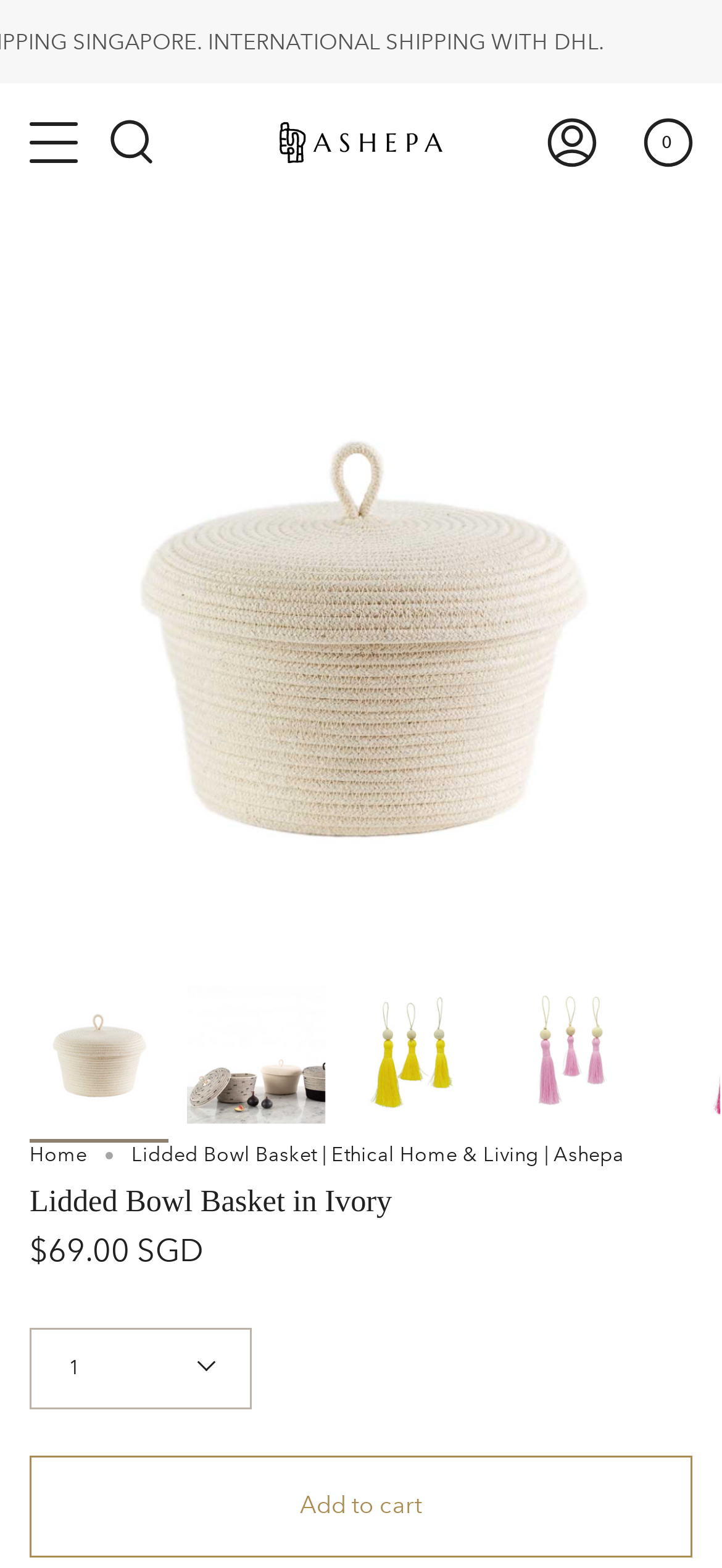Please locate the clickable area by providing the bounding box coordinates to follow this instruction: "Add the Lidded Bowl Basket to cart".

[0.041, 0.928, 0.959, 0.993]